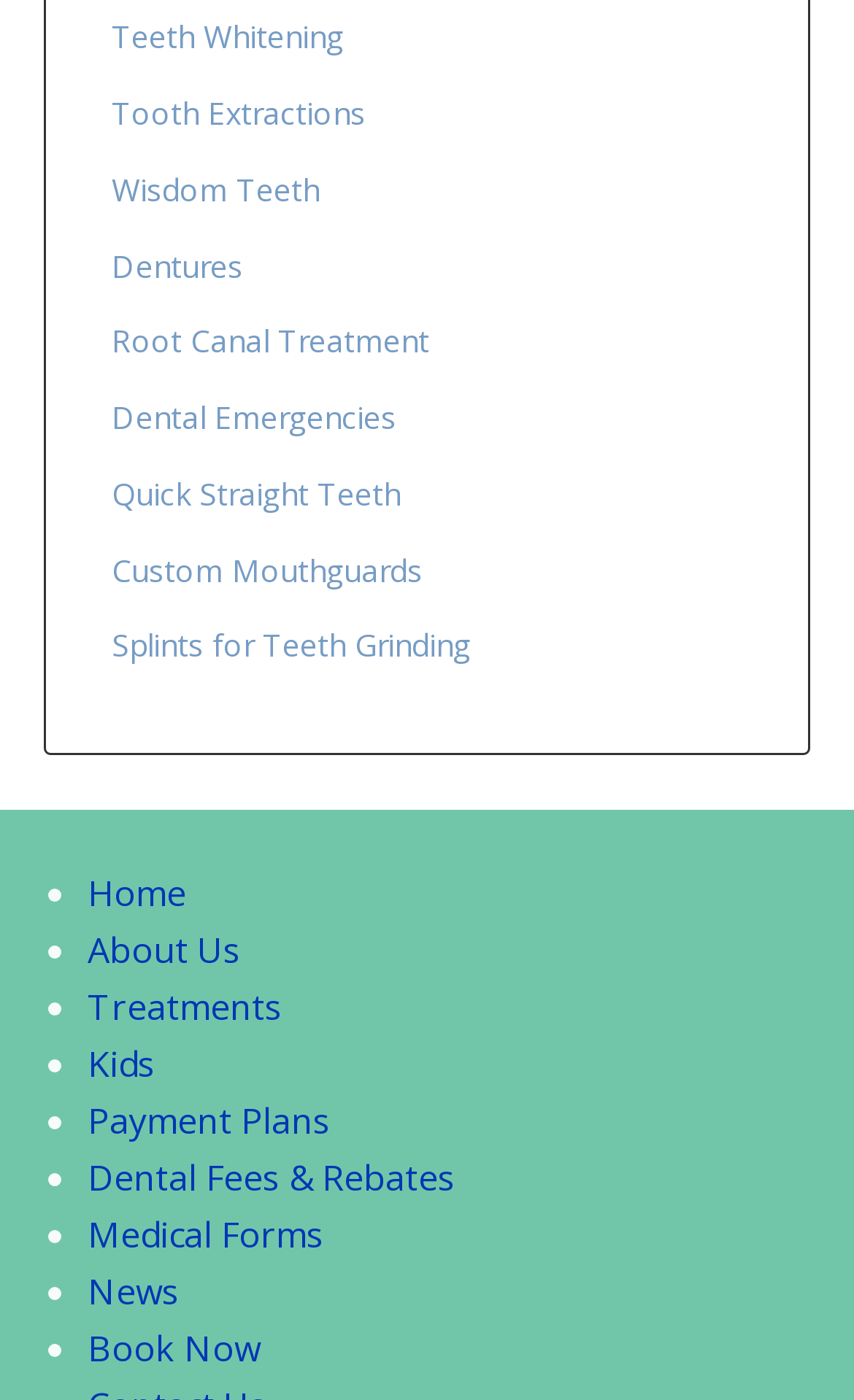What is the last dental treatment listed?
Give a one-word or short phrase answer based on the image.

Splints for Teeth Grinding